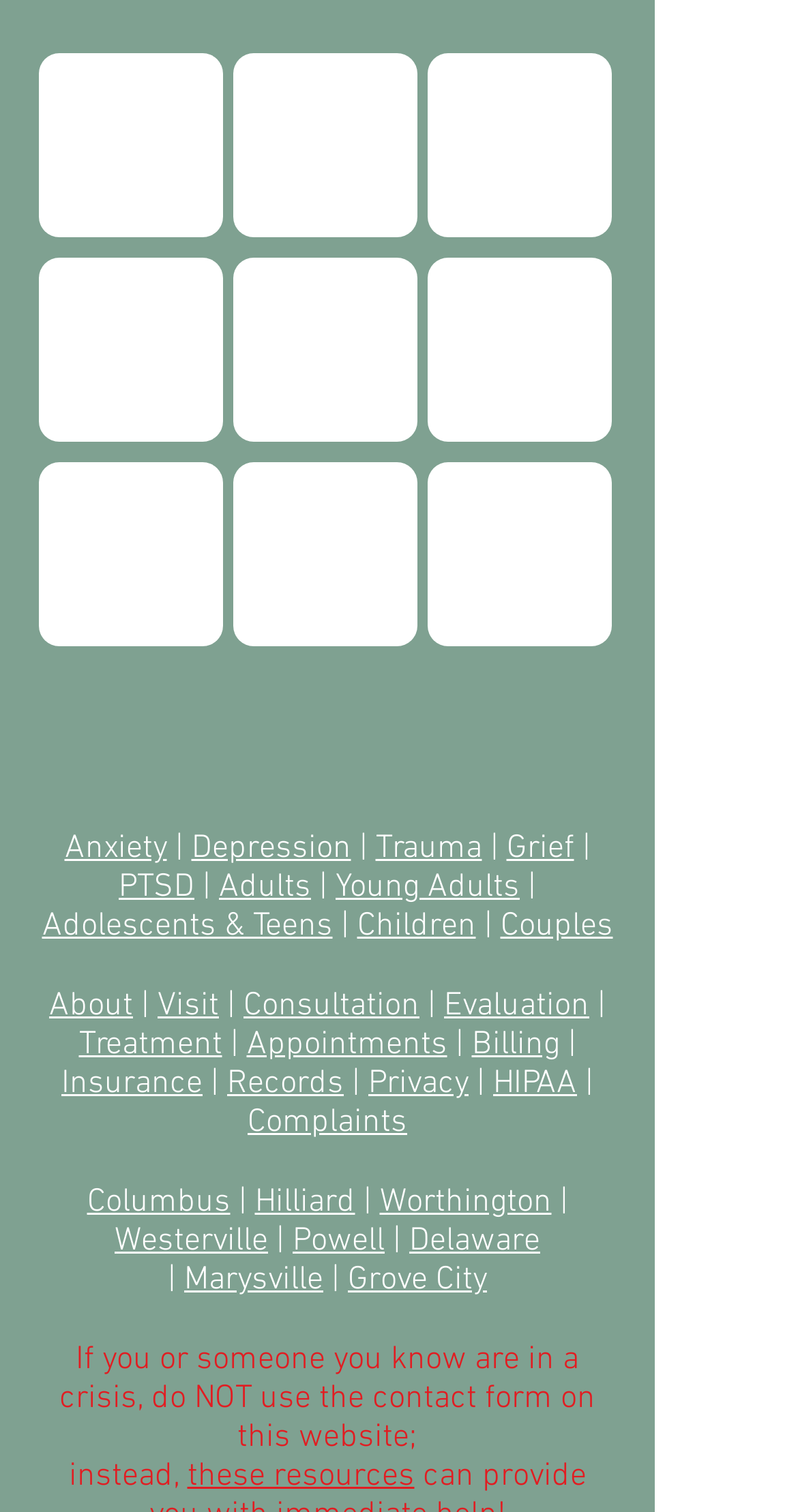Answer briefly with one word or phrase:
What are the locations served by the counseling center?

Columbus, Hilliard, Worthington, etc.